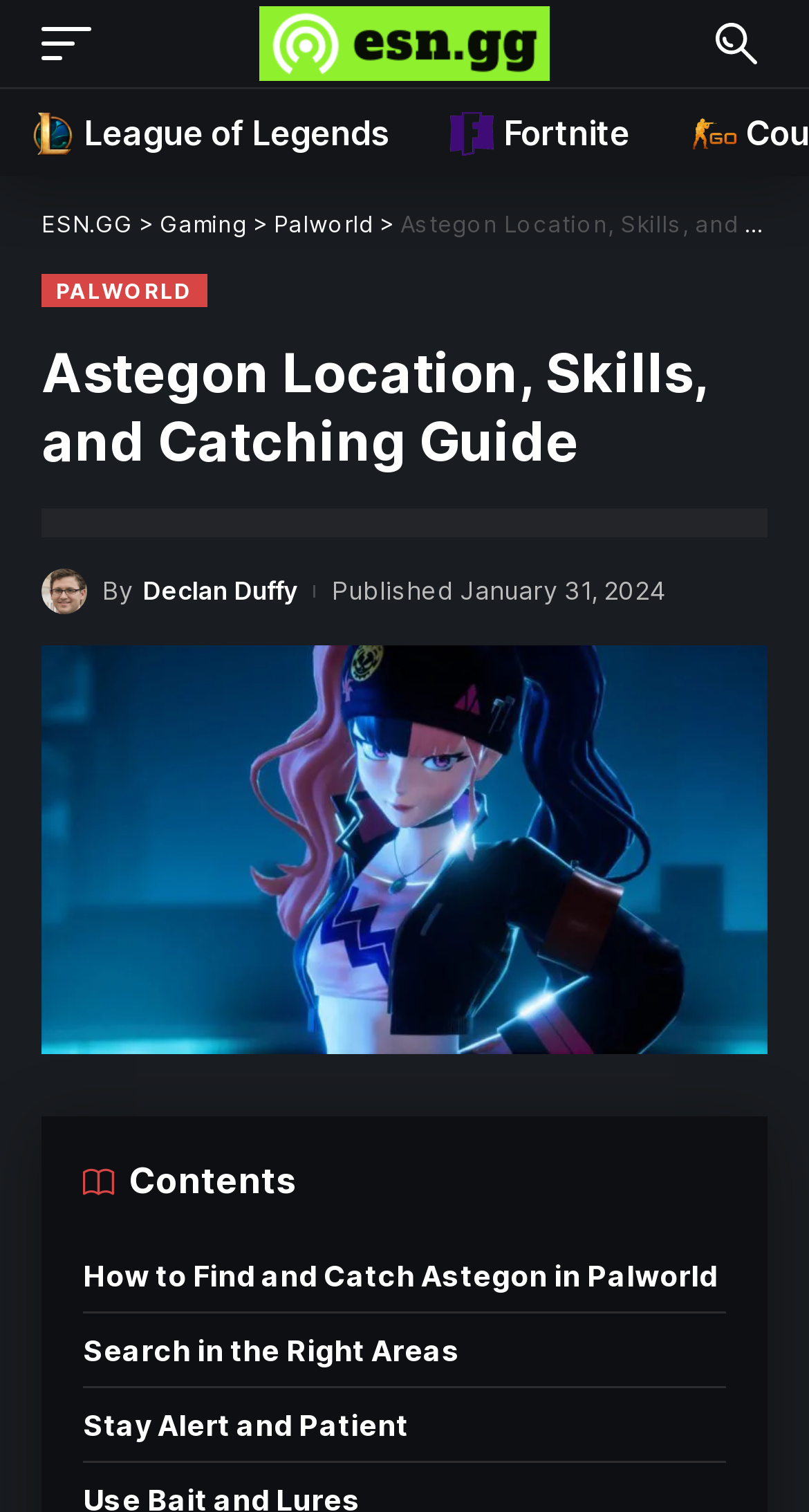Please locate the bounding box coordinates of the region I need to click to follow this instruction: "Click the search button".

[0.872, 0.015, 0.949, 0.043]